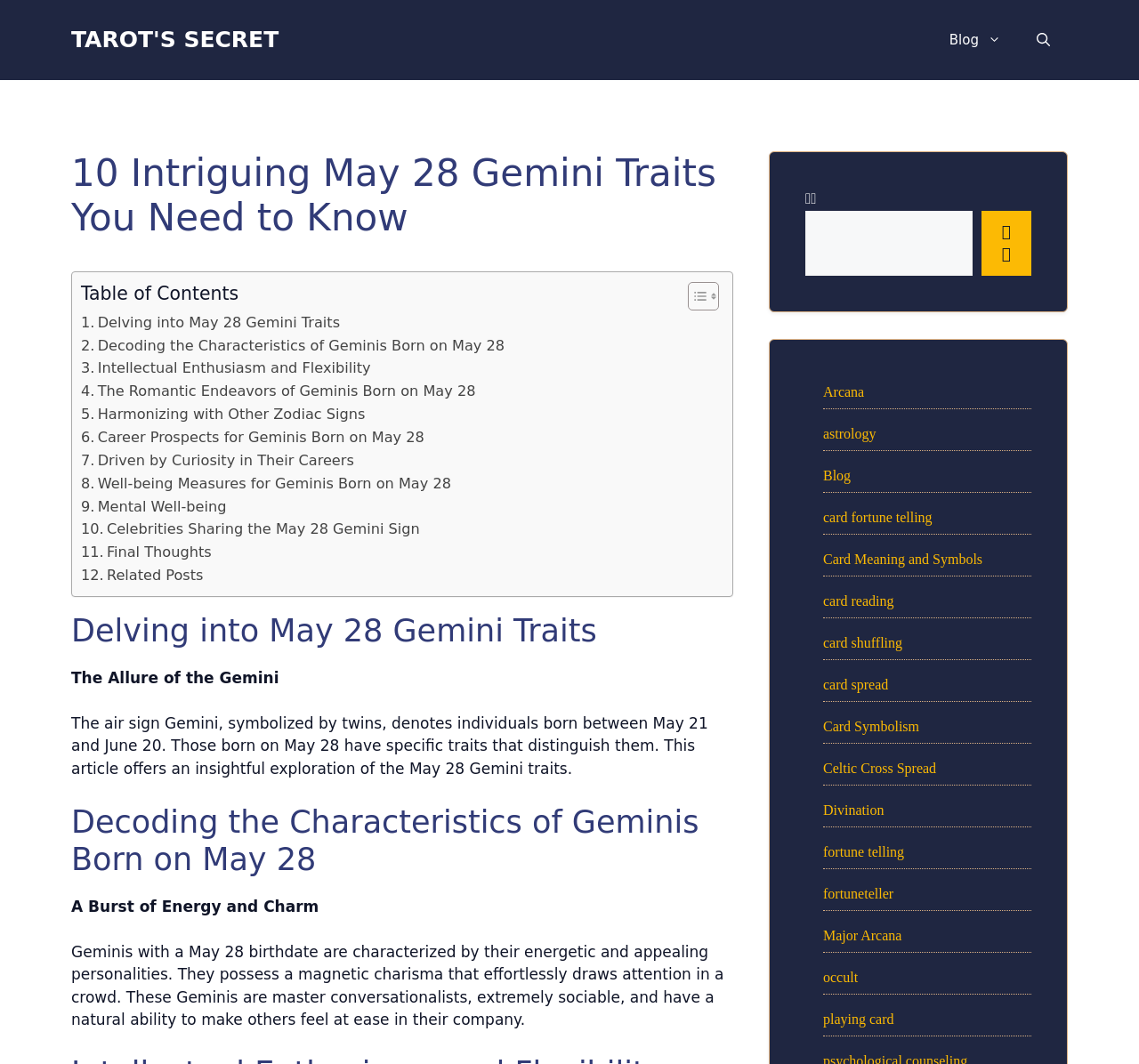Find and specify the bounding box coordinates that correspond to the clickable region for the instruction: "Learn about the A. James Clark School of Engineering".

None